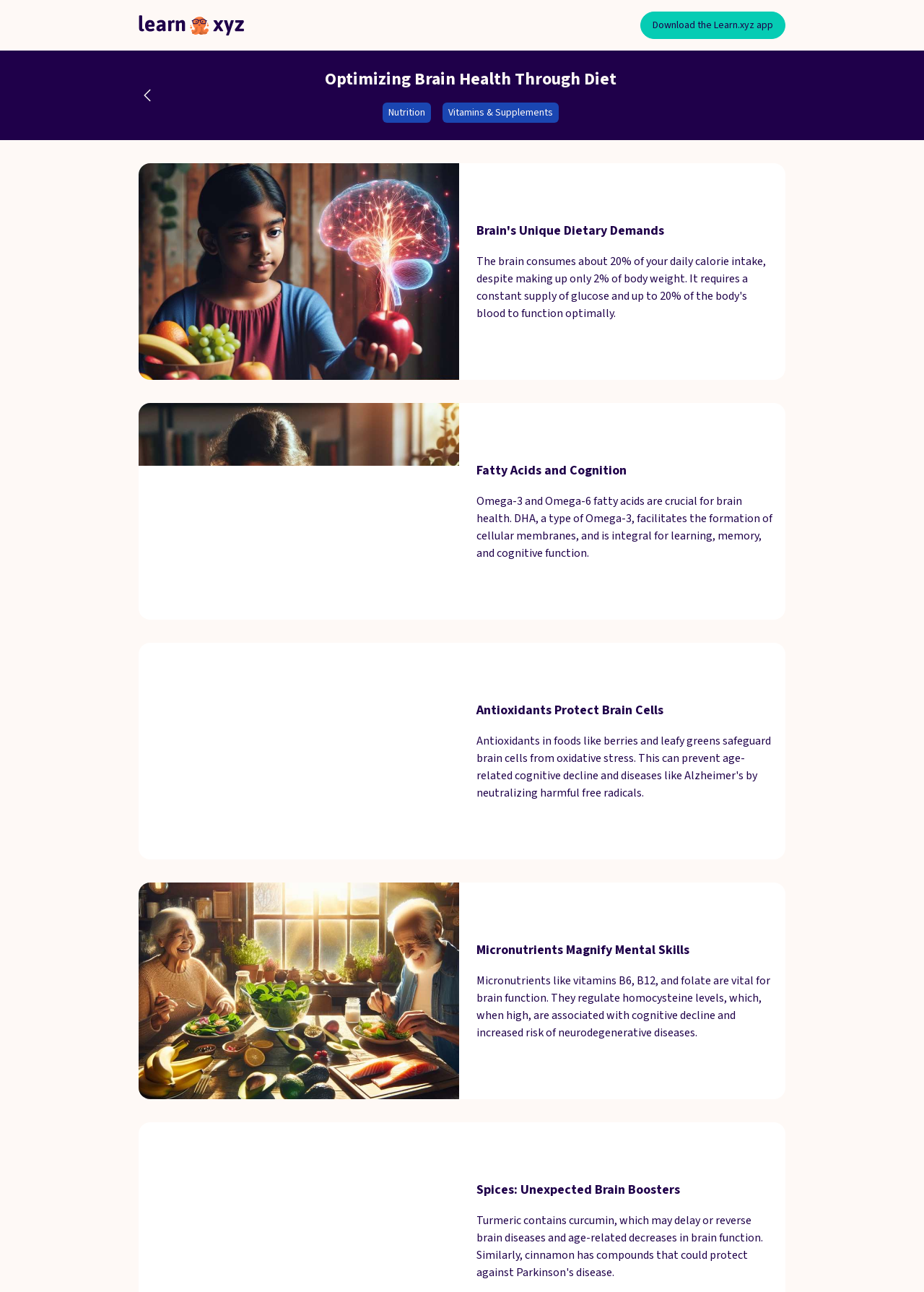What is the association of high homocysteine levels with brain health?
Offer a detailed and exhaustive answer to the question.

According to the text on the webpage, high homocysteine levels are associated with cognitive decline and increased risk of neurodegenerative diseases, and micronutrients like vitamins B6, B12, and folate regulate homocysteine levels.